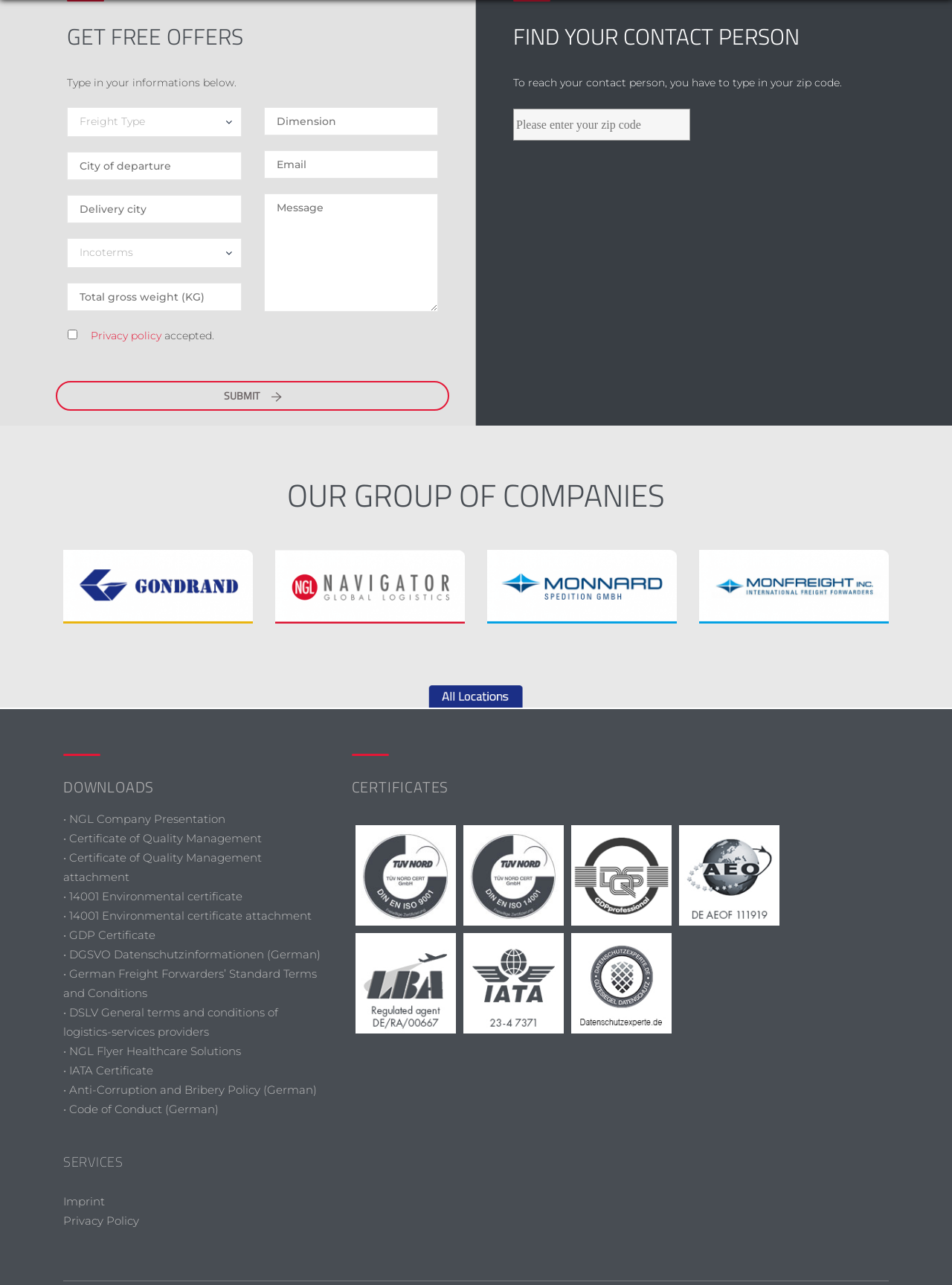What type of information is required in the contact form?
Look at the webpage screenshot and answer the question with a detailed explanation.

The form has fields for freight type, city of departure, delivery city, total gross weight, dimension, email, and message, which suggests that the form is collecting information about freight and personal contact details.